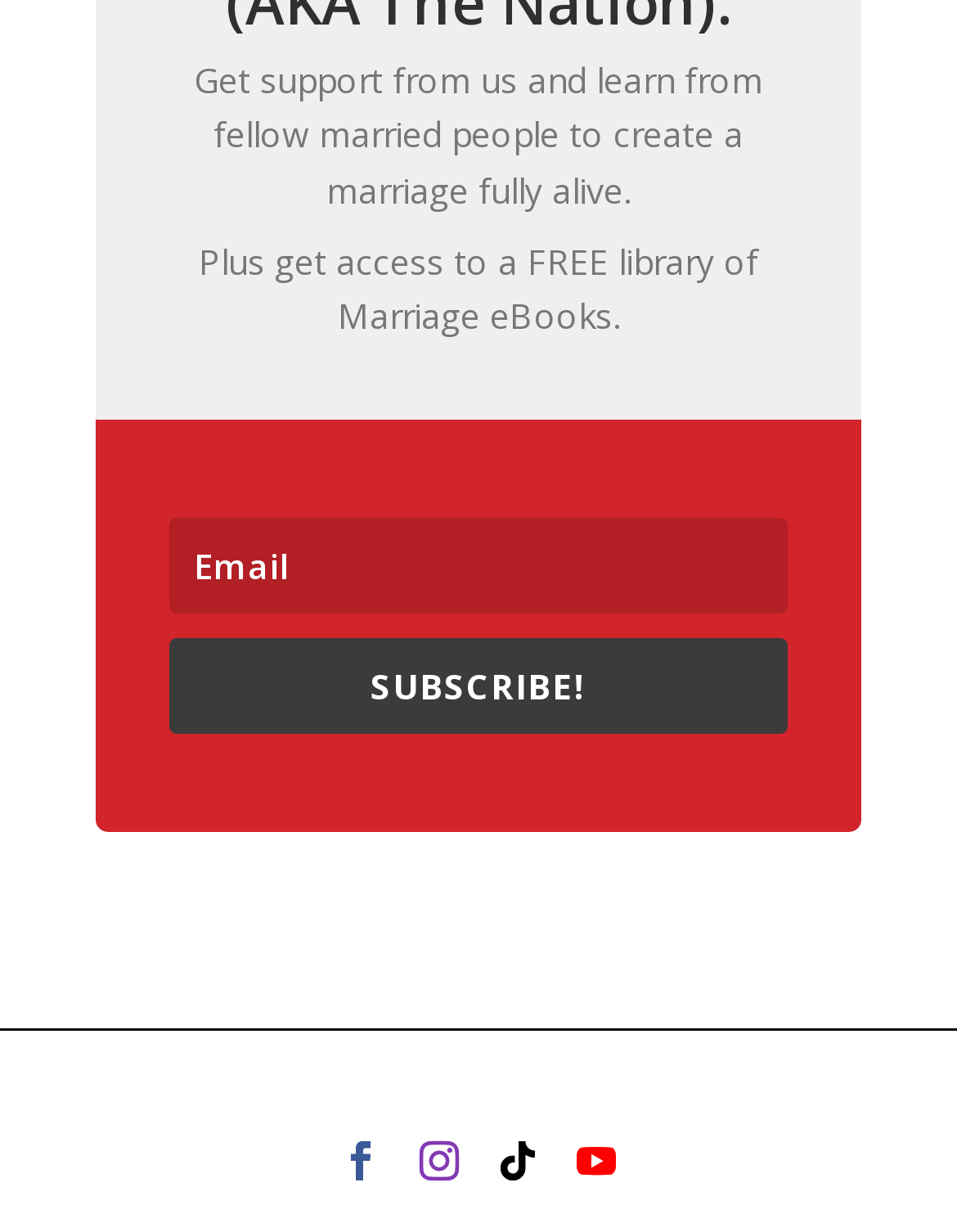Locate the bounding box of the UI element described by: "SUBSCRIBE!" in the given webpage screenshot.

[0.177, 0.517, 0.823, 0.595]